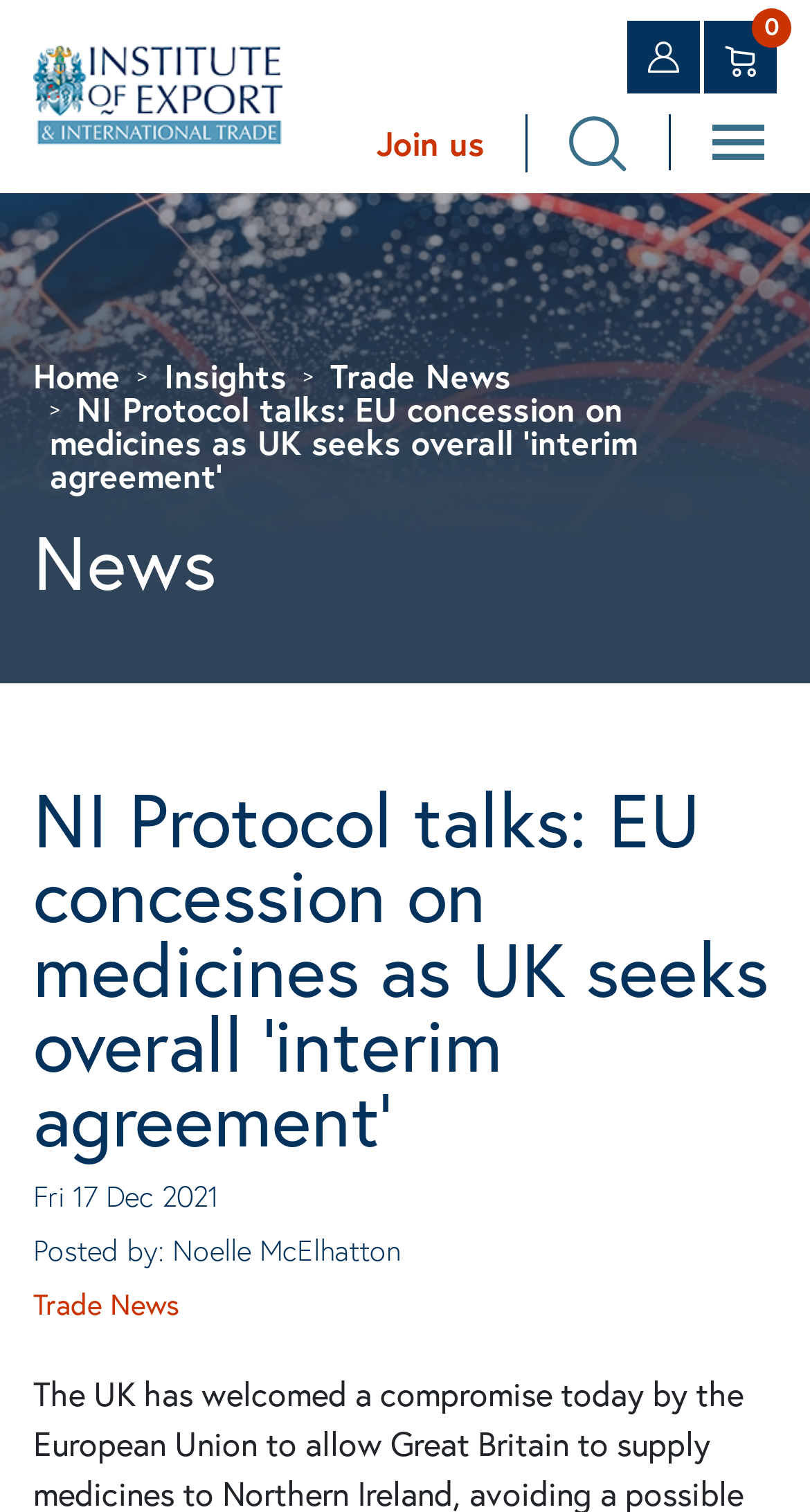Provide a one-word or short-phrase response to the question:
Who is the author of the article?

Noelle McElhatton